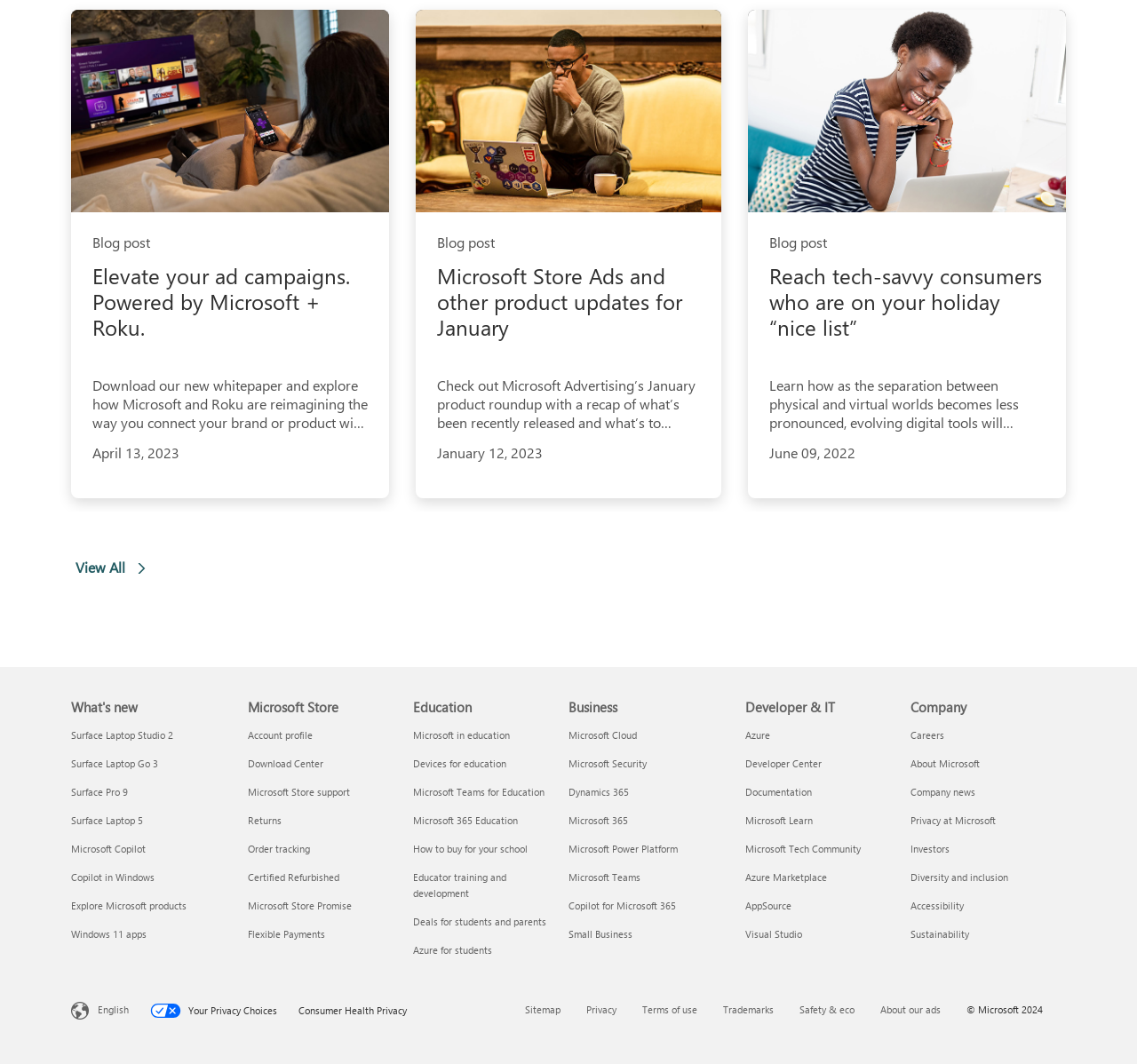Please determine the bounding box of the UI element that matches this description: Deals for students and parents. The coordinates should be given as (top-left x, top-left y, bottom-right x, bottom-right y), with all values between 0 and 1.

[0.364, 0.86, 0.481, 0.873]